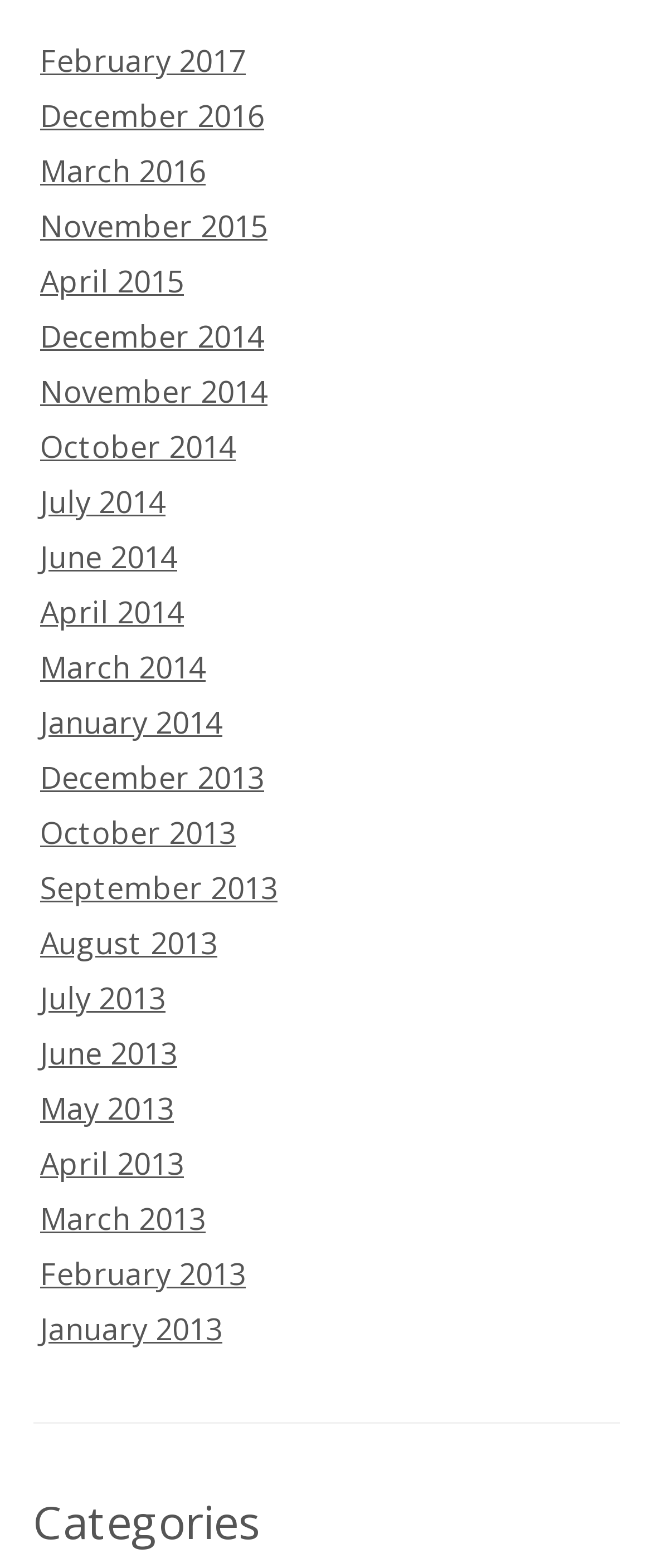Identify the bounding box of the UI component described as: "March 2013".

[0.062, 0.764, 0.315, 0.789]